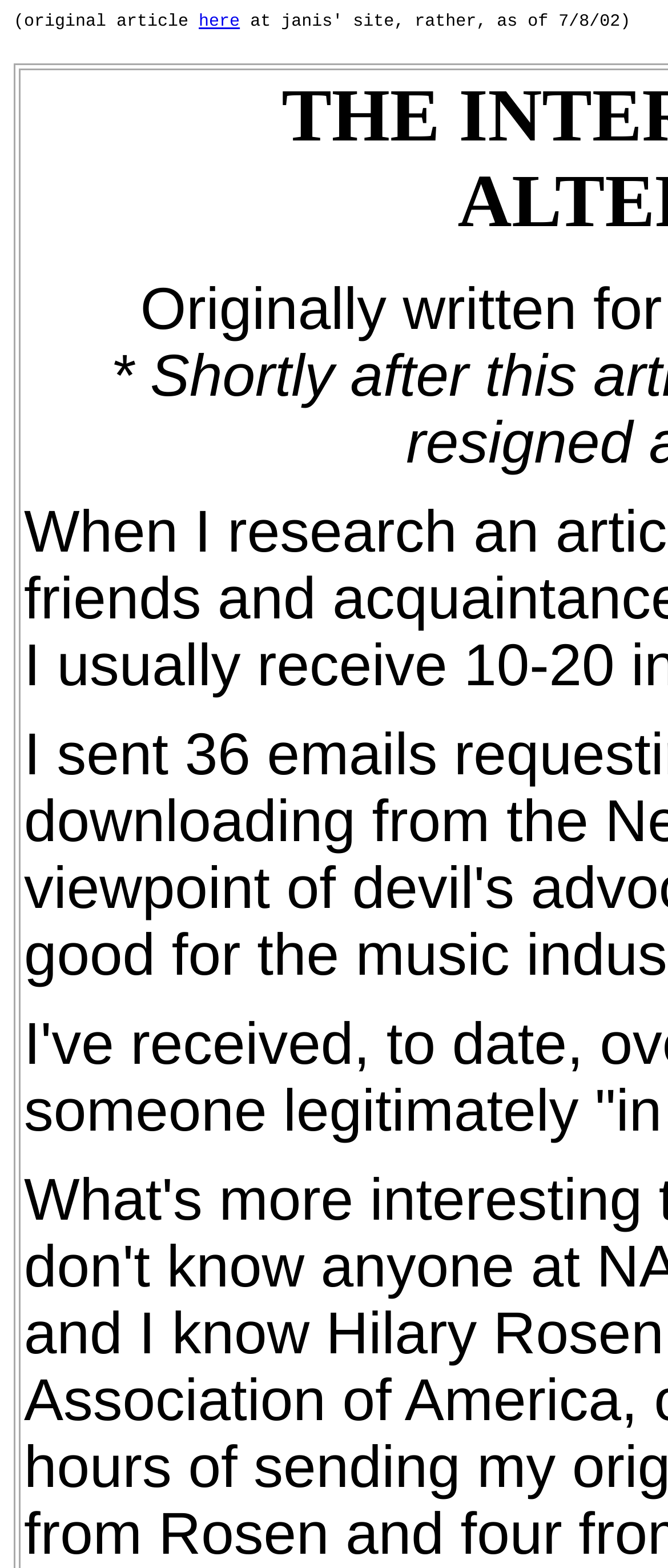Given the description: "parent_node: Name name="form_fields[name]" placeholder="Name"", determine the bounding box coordinates of the UI element. The coordinates should be formatted as four float numbers between 0 and 1, [left, top, right, bottom].

None